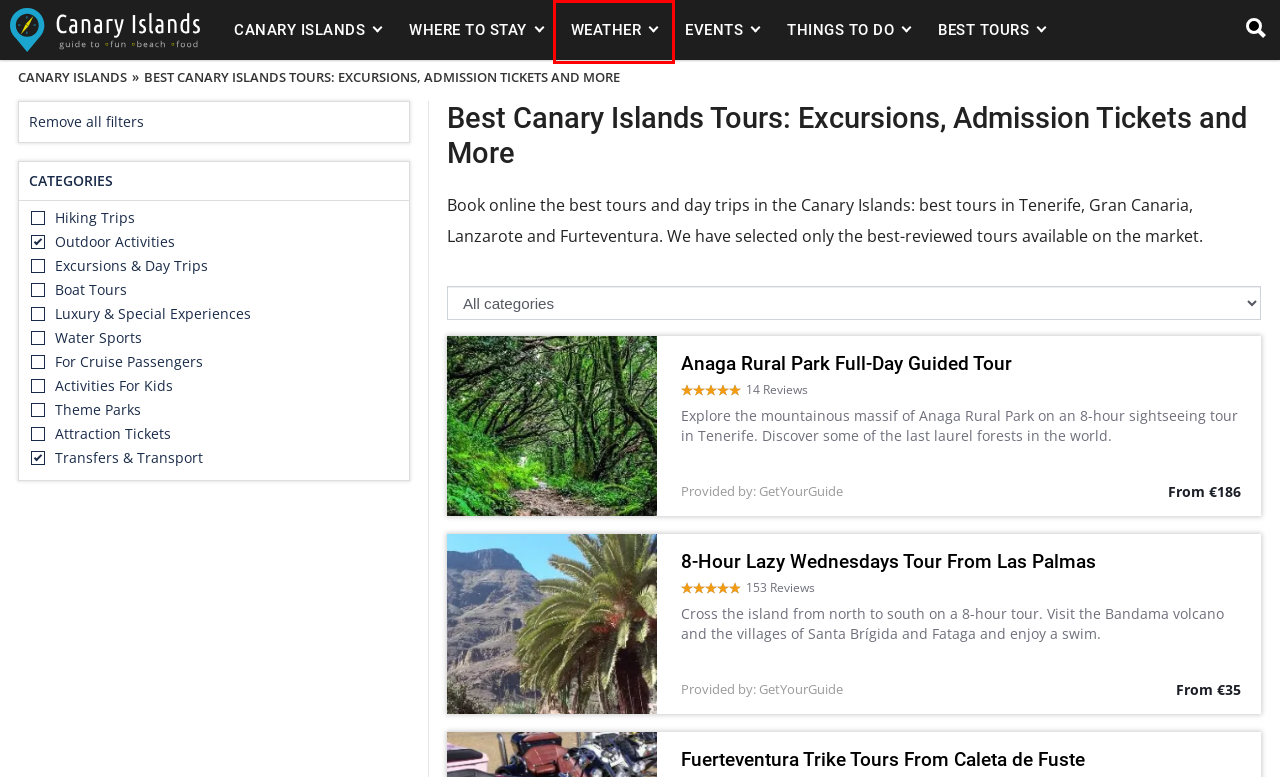Review the screenshot of a webpage which includes a red bounding box around an element. Select the description that best fits the new webpage once the element in the bounding box is clicked. Here are the candidates:
A. Accommodation in the Canary Islands: hotels, apartments, villas
B. Guide To Canary Islands - Everything You Need To Know
C. Canary Islands Travel Guide - Spain
D. Work with us - Guide to Canary Islands
E. Affiliate disclosure - Guide To Canary Islands
F. Weather Canary Islands, Spain - Month by month weather averages
G. Events & fiestas in the Canary Islands - Spain
H. What to do in the Canary Islands: Places to see & Attractions

F